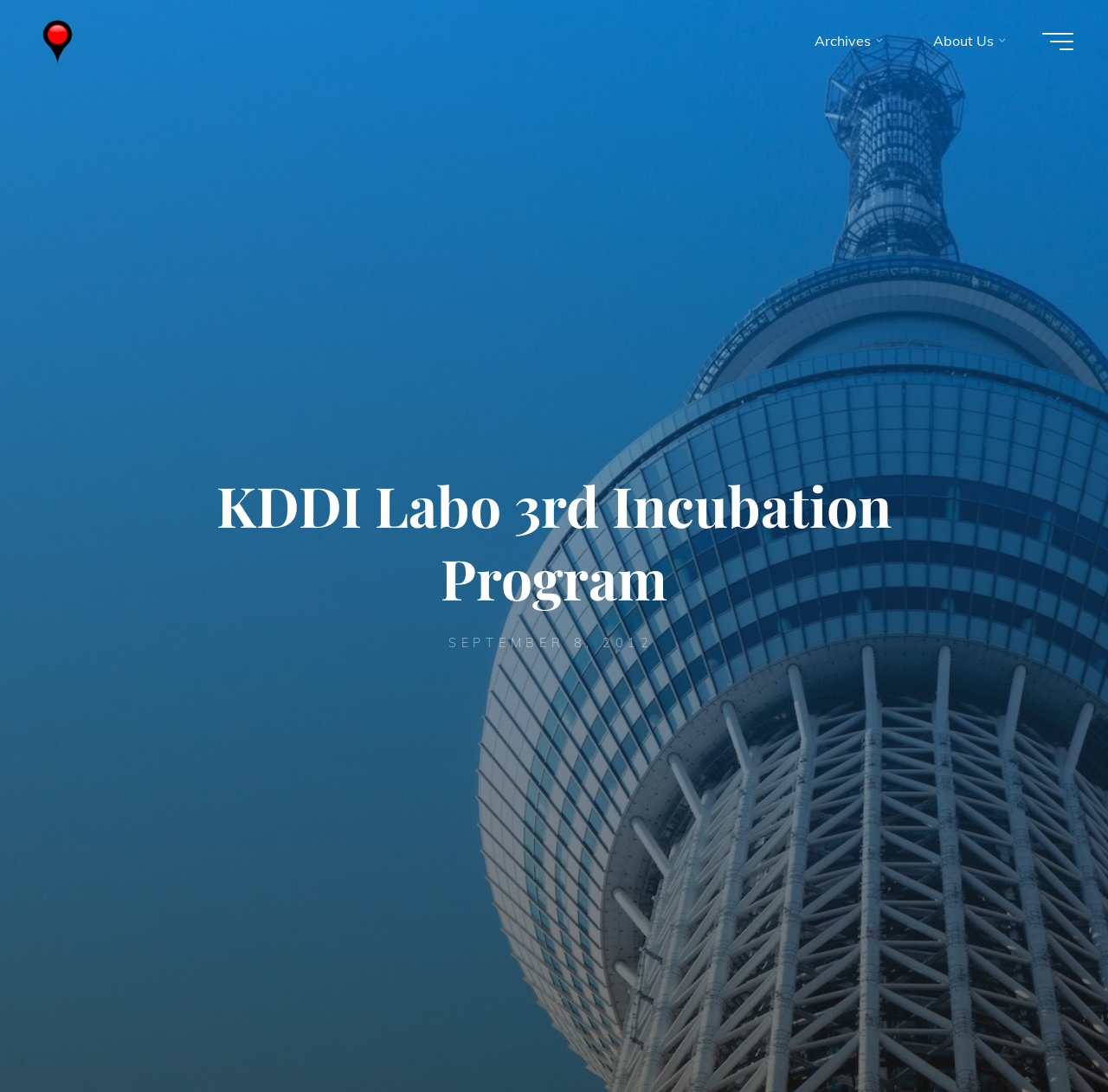What is the name of the image at the top left?
Please provide a single word or phrase as your answer based on the image.

Wireless Watch Japan